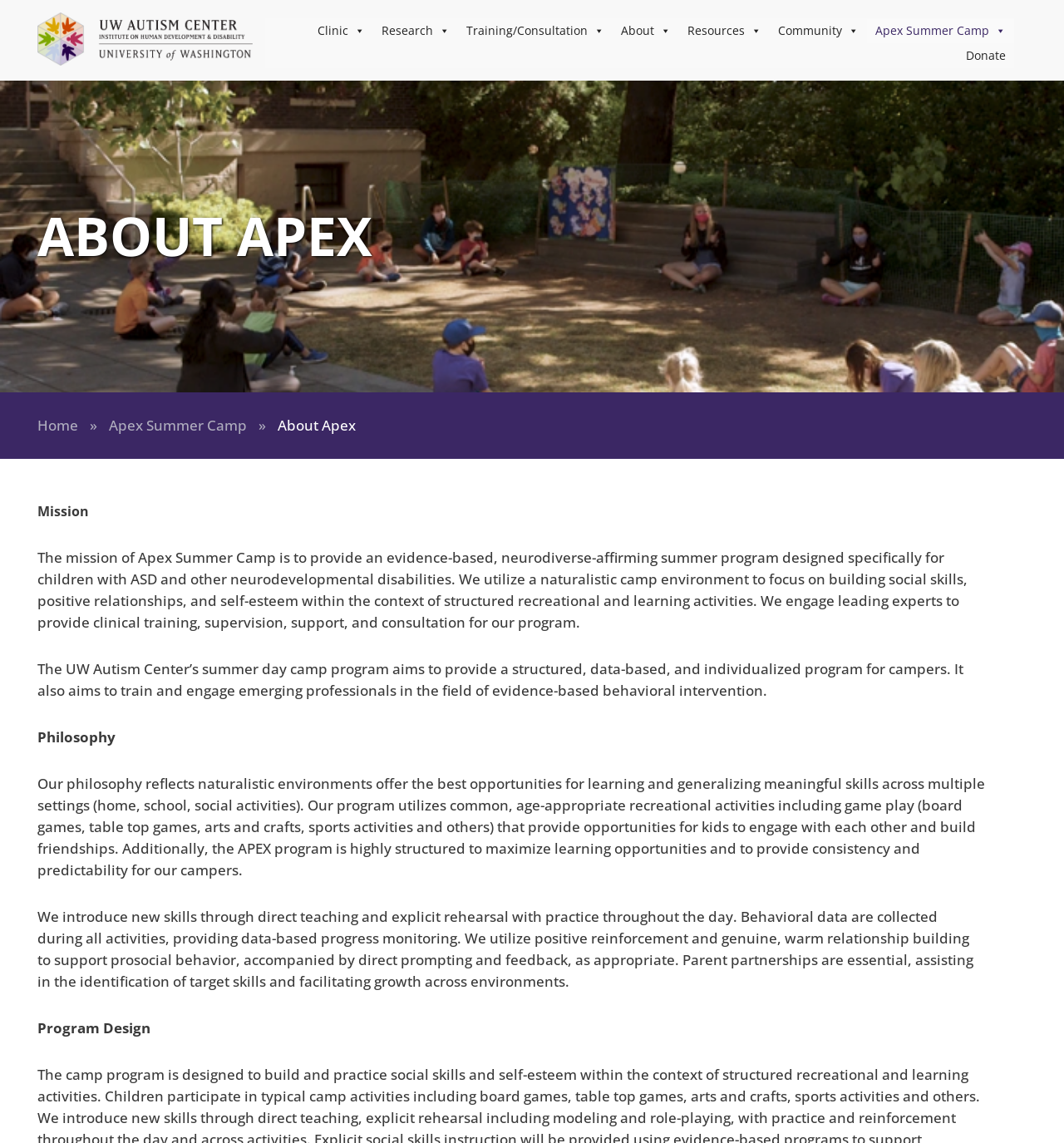Please identify the bounding box coordinates of the clickable element to fulfill the following instruction: "Visit the 'Services' page". The coordinates should be four float numbers between 0 and 1, i.e., [left, top, right, bottom].

None